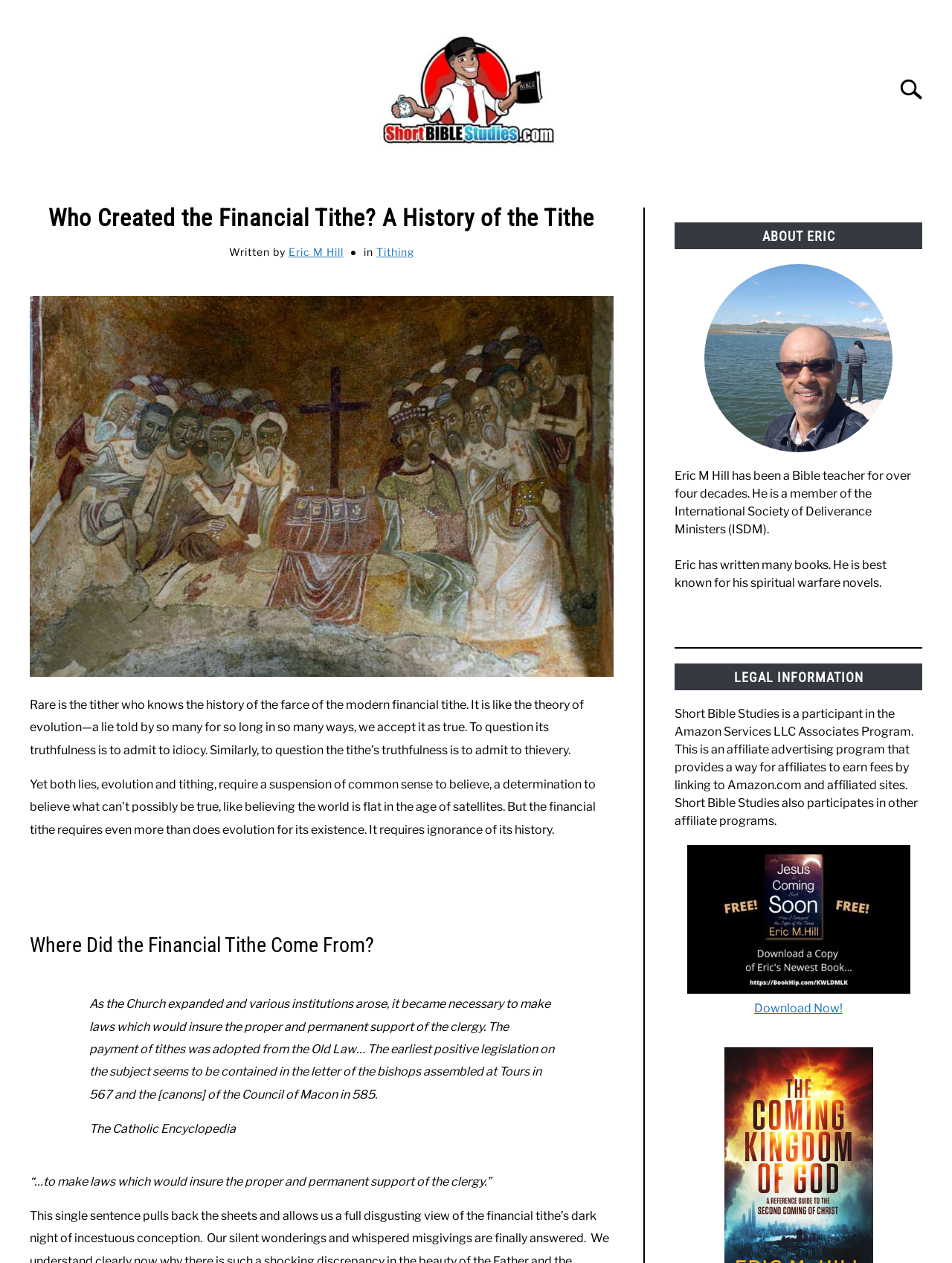What is the topic of the webpage?
Please give a well-detailed answer to the question.

Based on the webpage content, especially the heading 'Who Created the Financial Tithe? A History of the Tithe' and the text 'Rare is the tither who knows the history of the farce of the modern financial tithe.', it is clear that the topic of the webpage is the financial tithe.